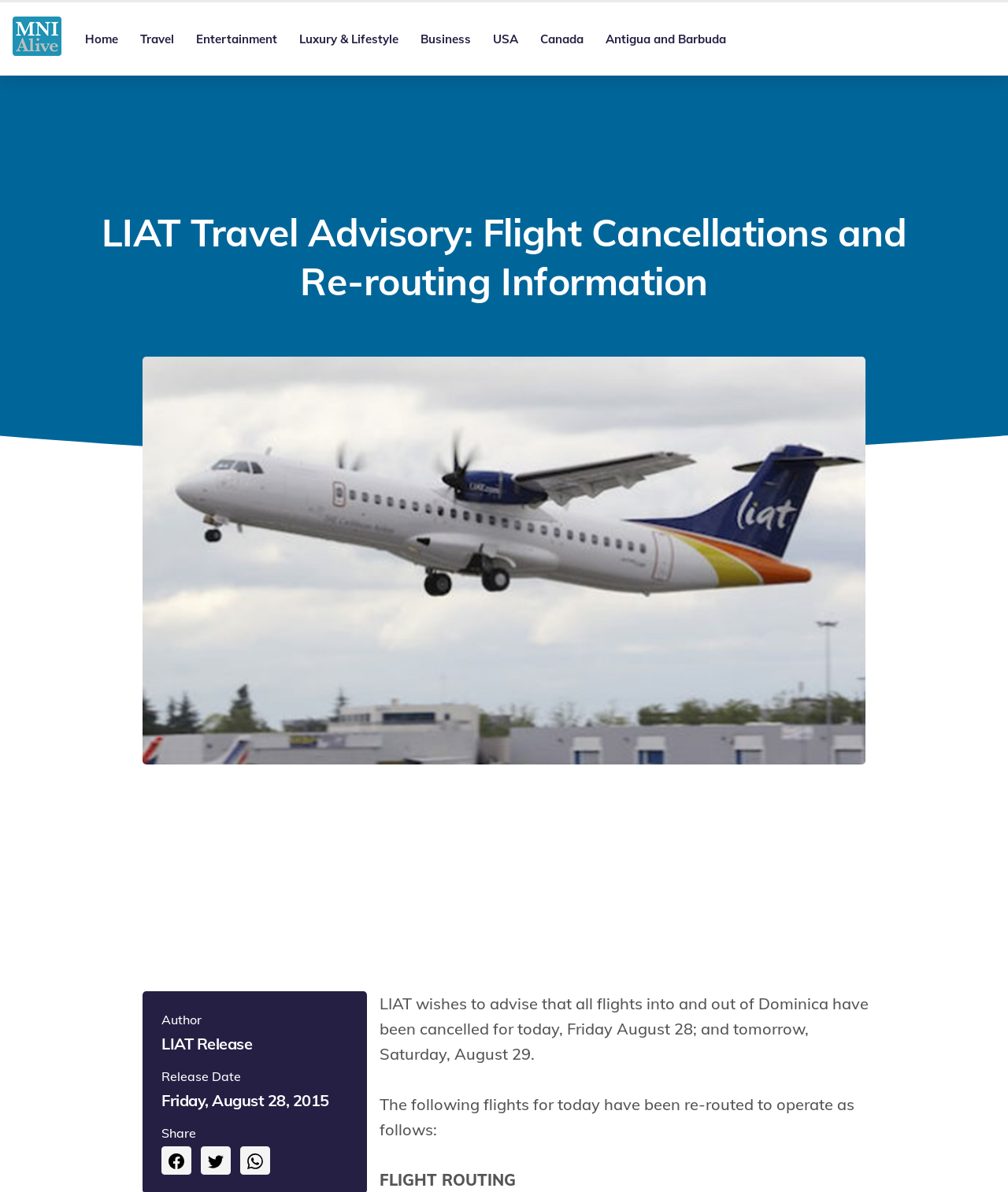Please find the bounding box coordinates of the section that needs to be clicked to achieve this instruction: "Go to Home page".

[0.073, 0.02, 0.128, 0.045]